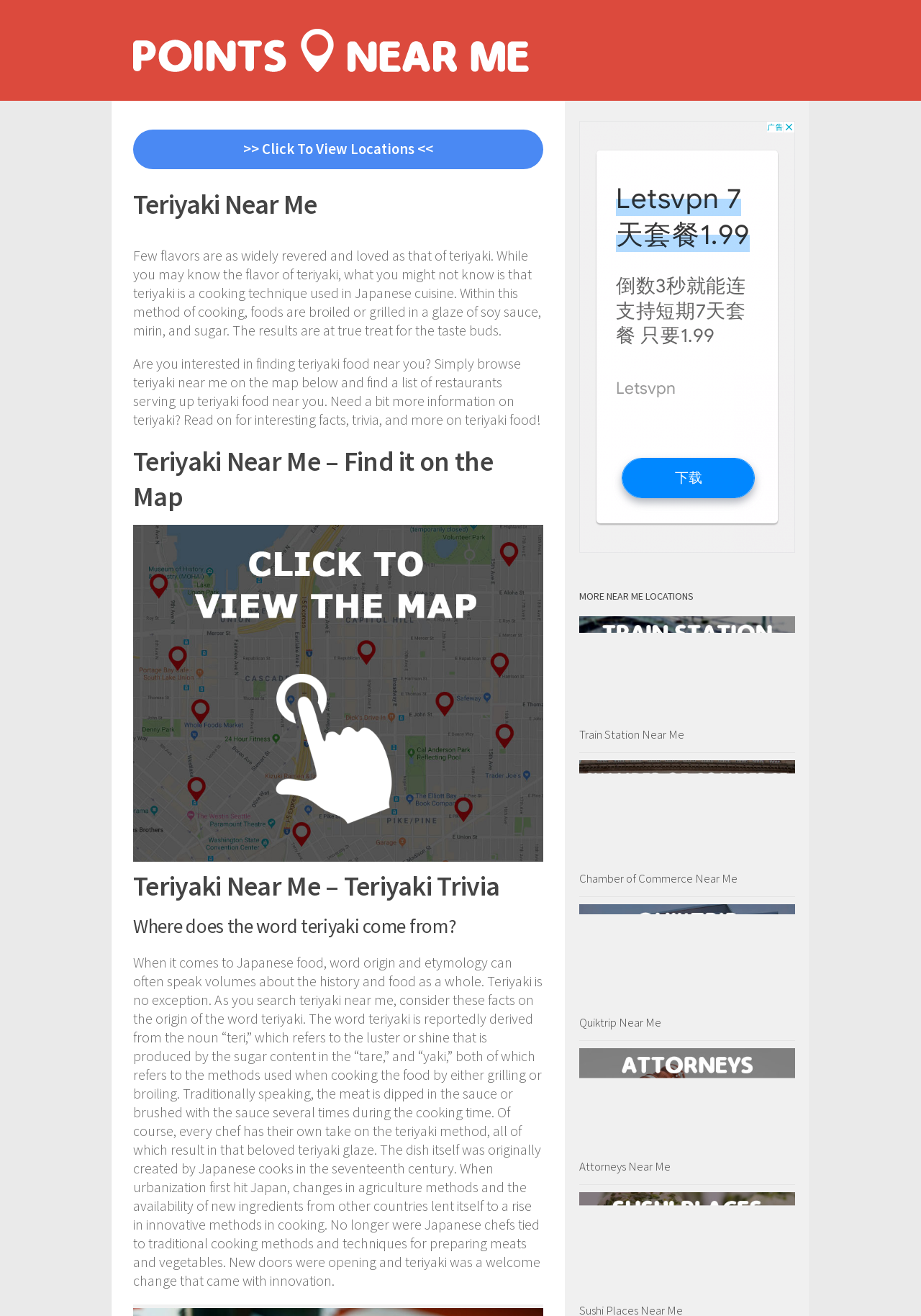Please identify the bounding box coordinates of the region to click in order to complete the given instruction: "Find more near me locations". The coordinates should be four float numbers between 0 and 1, i.e., [left, top, right, bottom].

[0.629, 0.446, 0.863, 0.46]